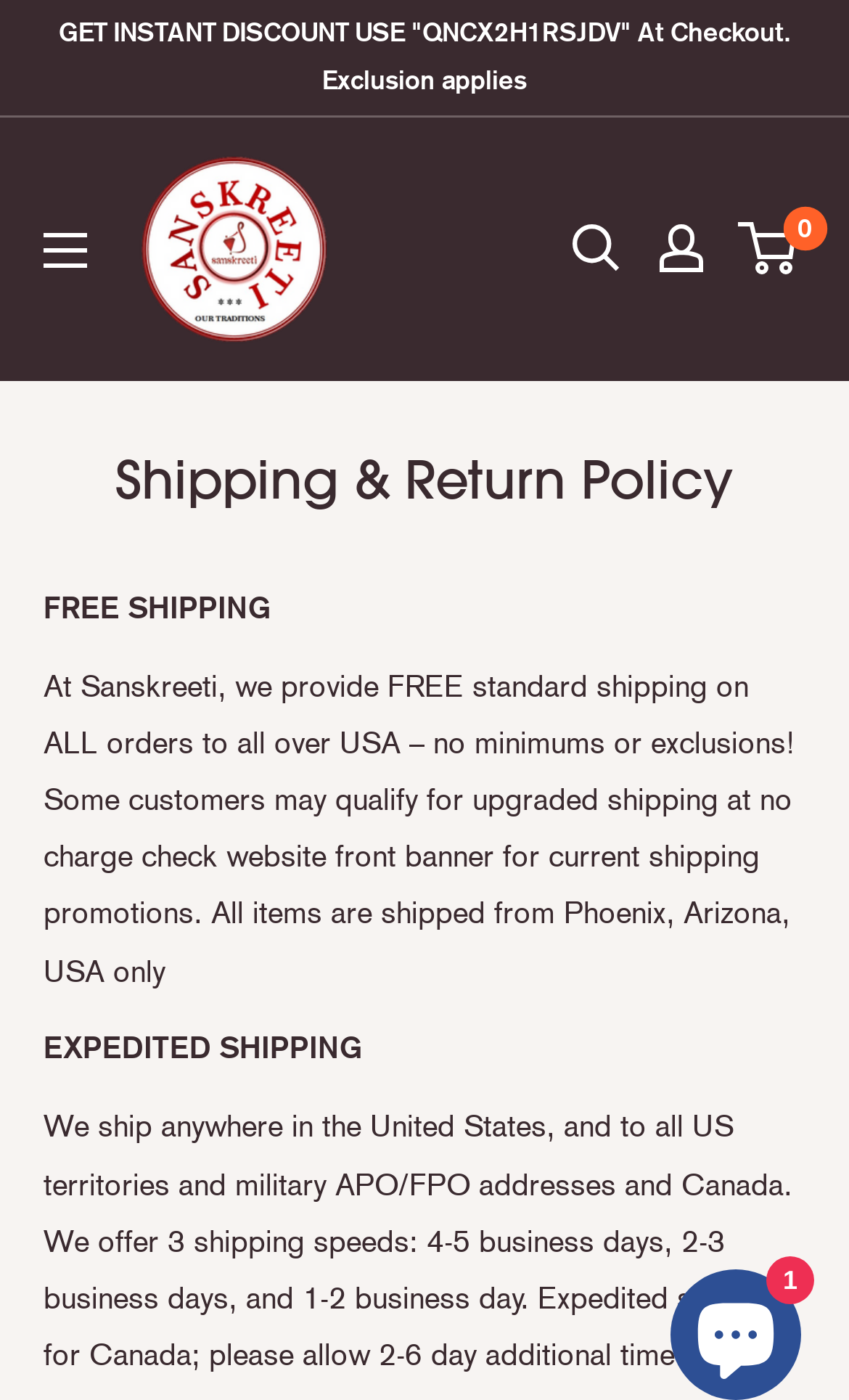Analyze the image and answer the question with as much detail as possible: 
What is the name of the website?

The name of the website can be found in the top left corner of the webpage, where the logo is located. The logo is an image with the text 'Sanskreeti'.